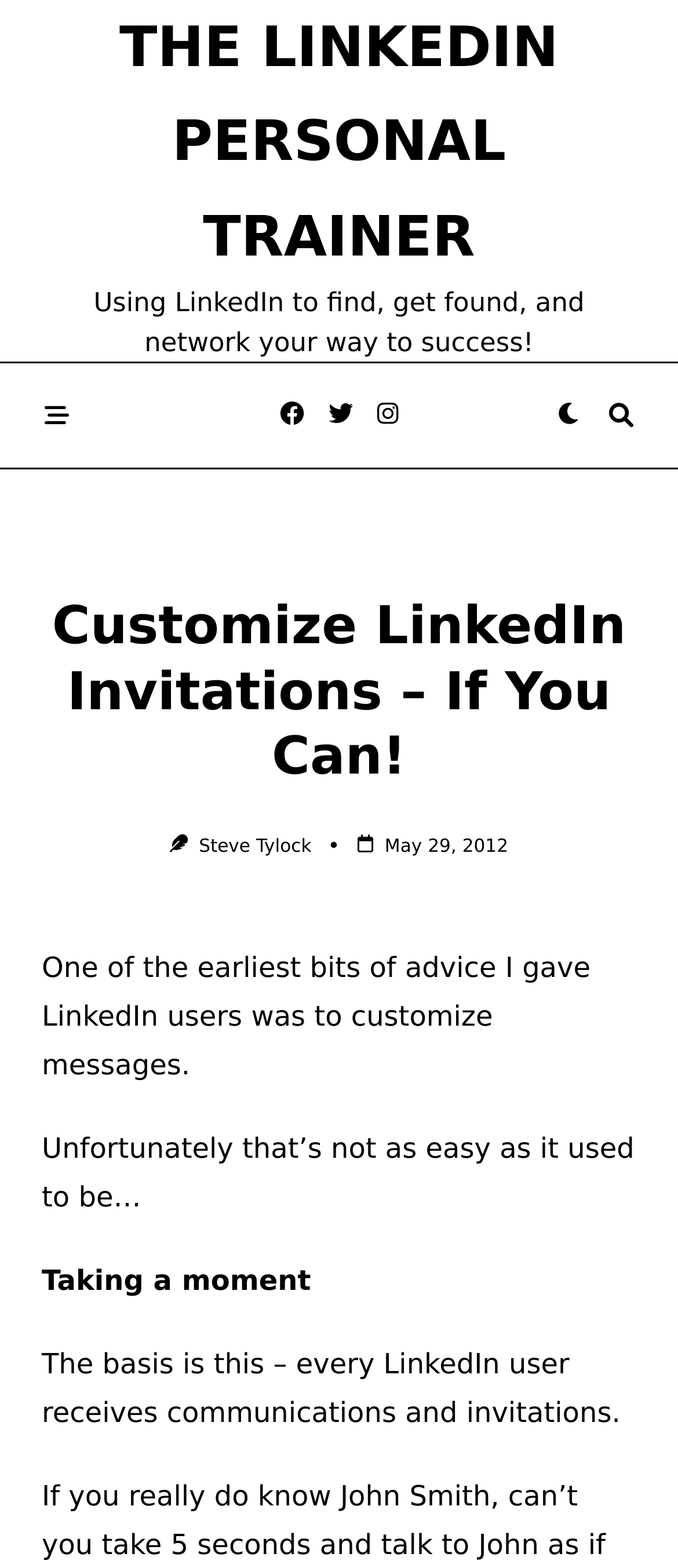Answer the following query concisely with a single word or phrase:
What is the author's name?

Steve Tylock